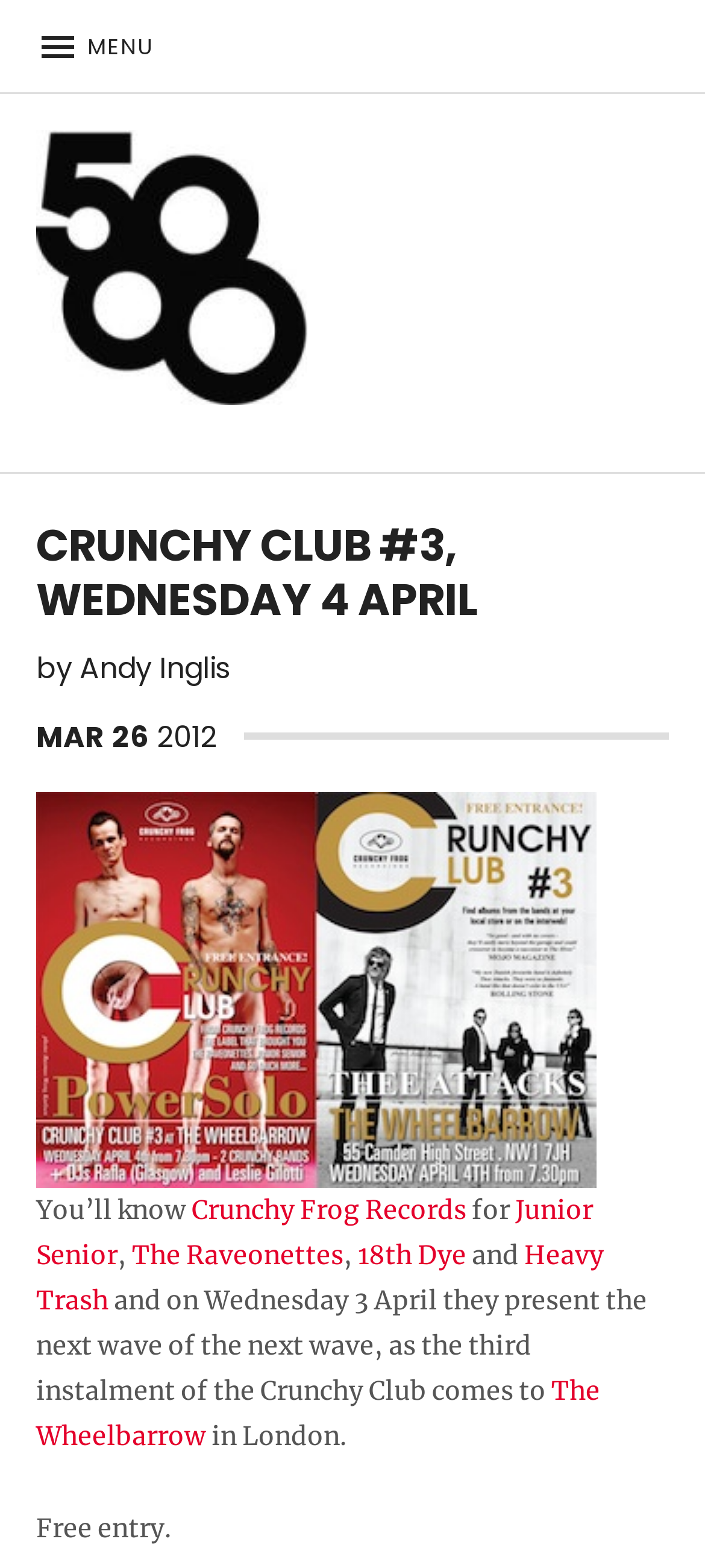Elaborate on the webpage's design and content in a detailed caption.

The webpage appears to be an event page for the "Crunchy Club #3" event, taking place on Wednesday, 4 April. At the top left corner, there is a menu button with a hamburger icon. 

Below the menu button, there is a large header section that spans almost the entire width of the page. The header section contains the title "CRUNCHY CLUB #3, WEDNESDAY 4 APRIL" in a prominent font, followed by the text "by Andy Inglis" and a date "MAR 262012". 

To the right of the date, there is an image that takes up about half of the page's width. Below the image, there is a block of text that describes the event. The text starts with "You’ll know Crunchy Frog Records for..." and continues to mention several bands, including Junior Senior, The Raveonettes, 18th Dye, and Heavy Trash. 

The text then describes the event, stating that it will take place on Wednesday, 3 April, at The Wheelbarrow in London, and that entry is free. There are several links scattered throughout the text, which likely lead to more information about the bands and the venue.